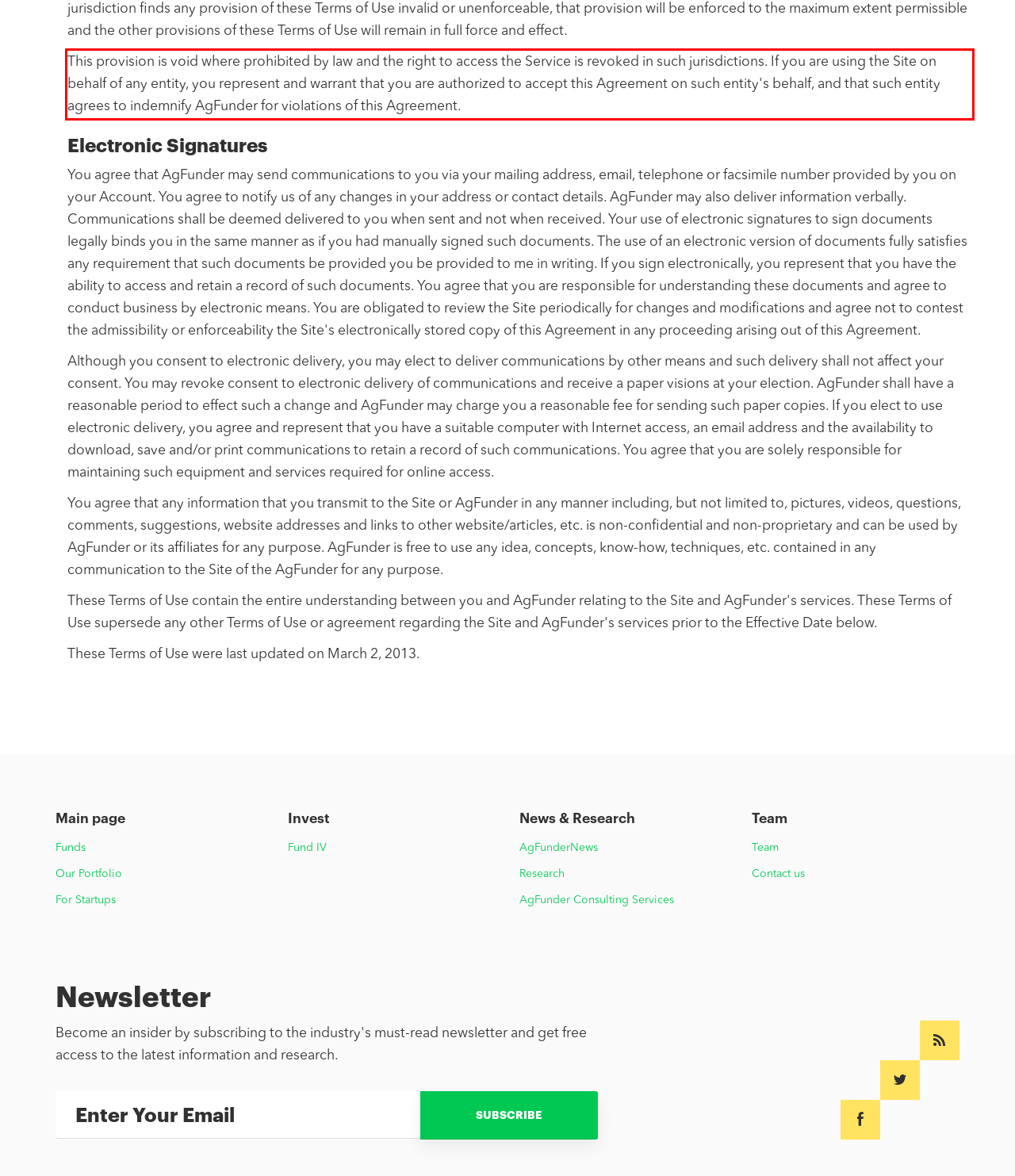In the screenshot of the webpage, find the red bounding box and perform OCR to obtain the text content restricted within this red bounding box.

This provision is void where prohibited by law and the right to access the Service is revoked in such jurisdictions. If you are using the Site on behalf of any entity, you represent and warrant that you are authorized to accept this Agreement on such entity's behalf, and that such entity agrees to indemnify AgFunder for violations of this Agreement.